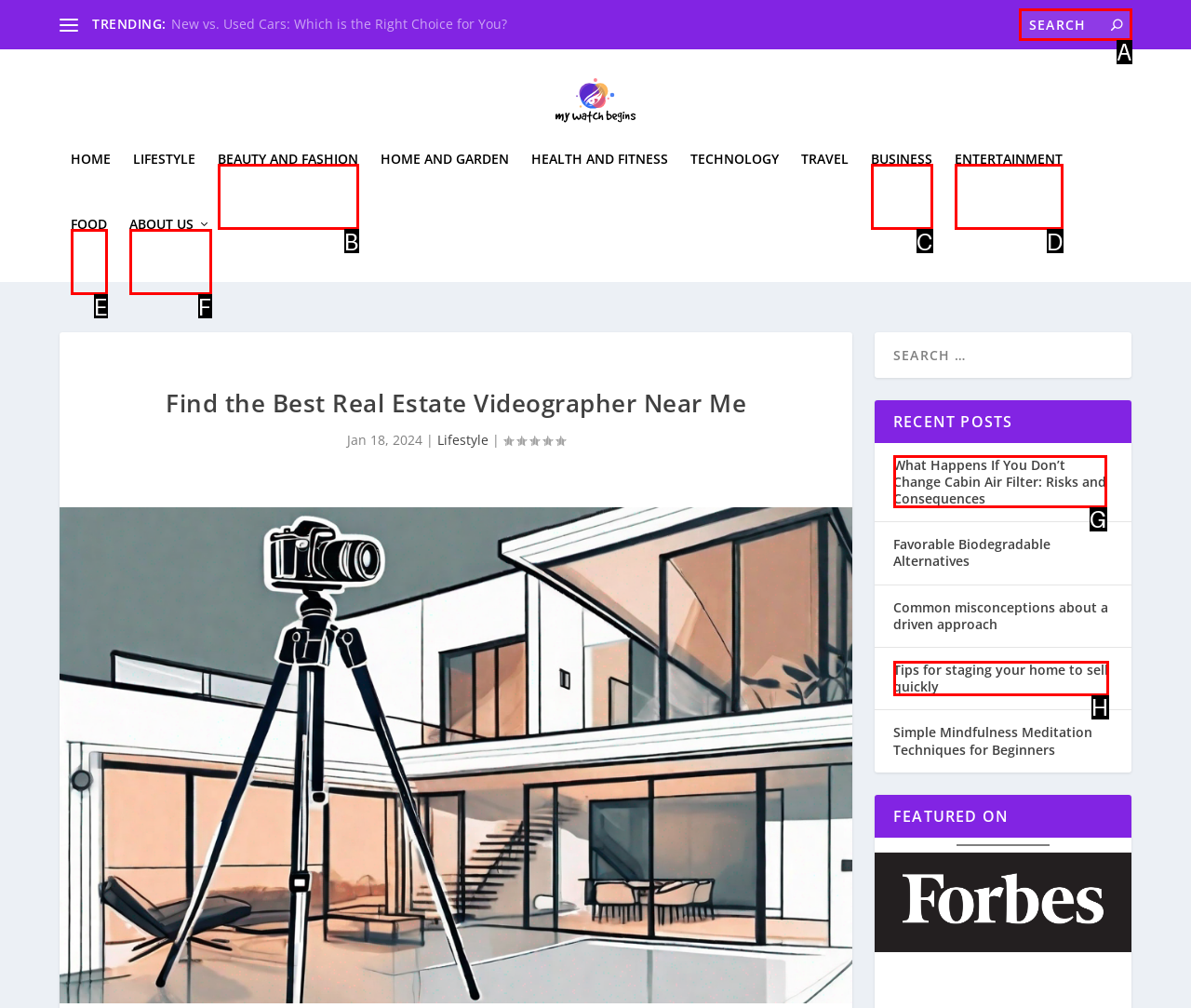Identify the correct UI element to click for the following task: Search for real estate videographers Choose the option's letter based on the given choices.

A